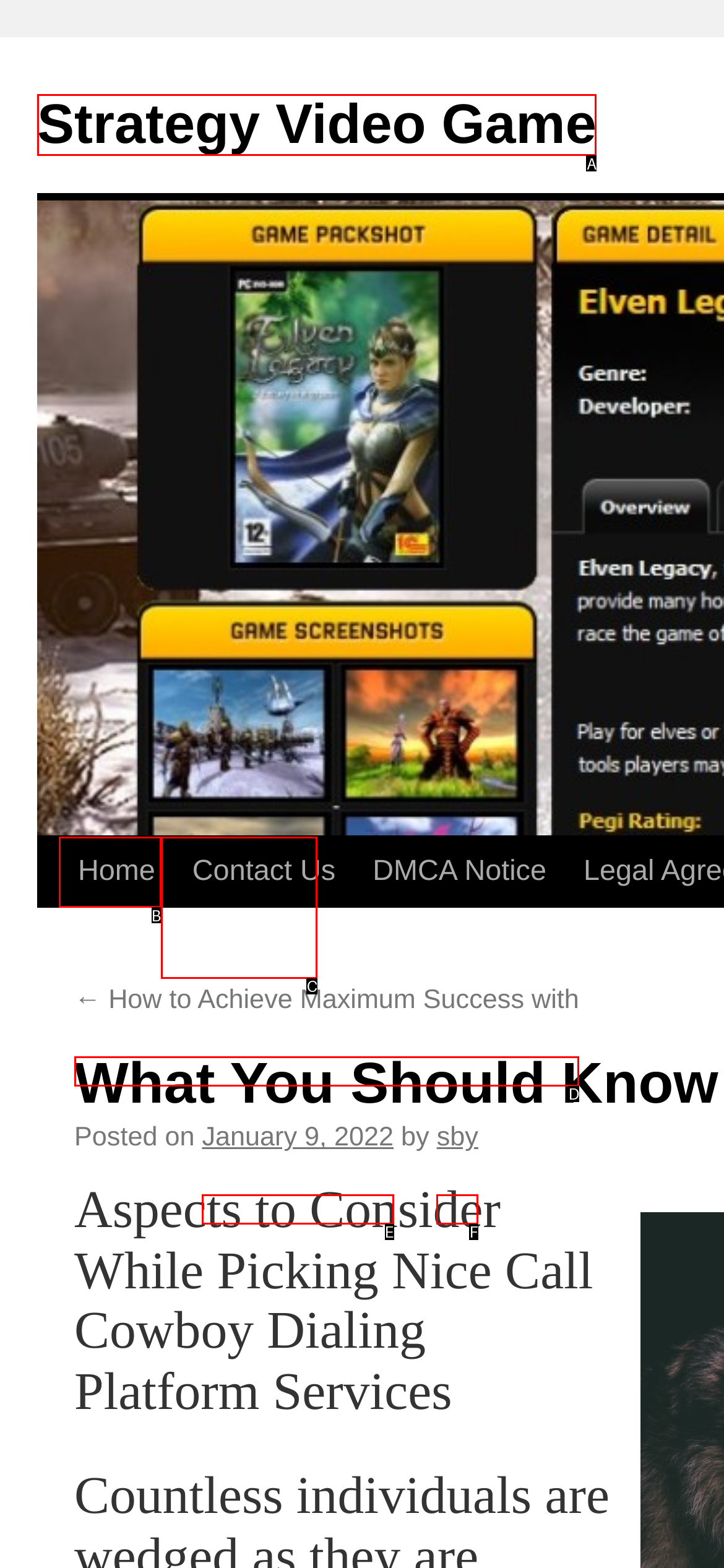Given the description: sby, identify the corresponding option. Answer with the letter of the appropriate option directly.

F